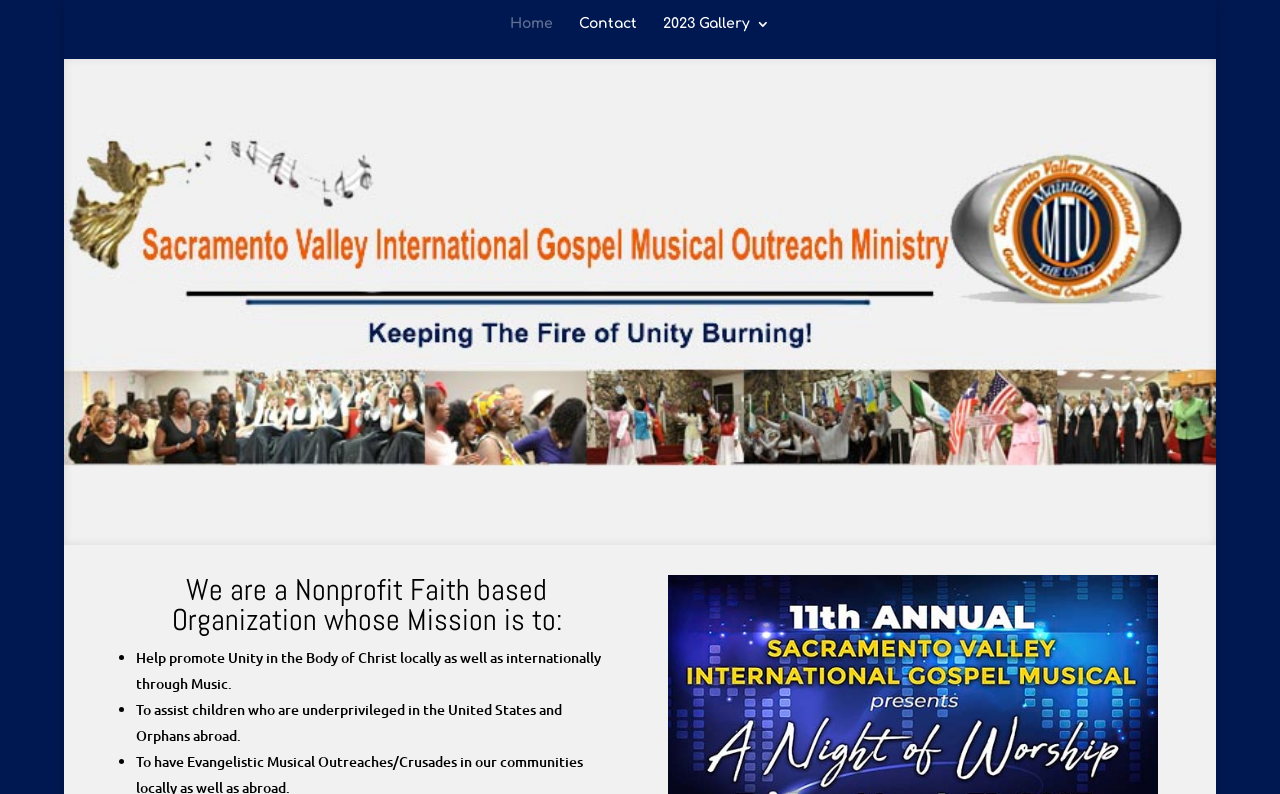Determine the bounding box for the HTML element described here: "Home". The coordinates should be given as [left, top, right, bottom] with each number being a float between 0 and 1.

[0.398, 0.021, 0.432, 0.074]